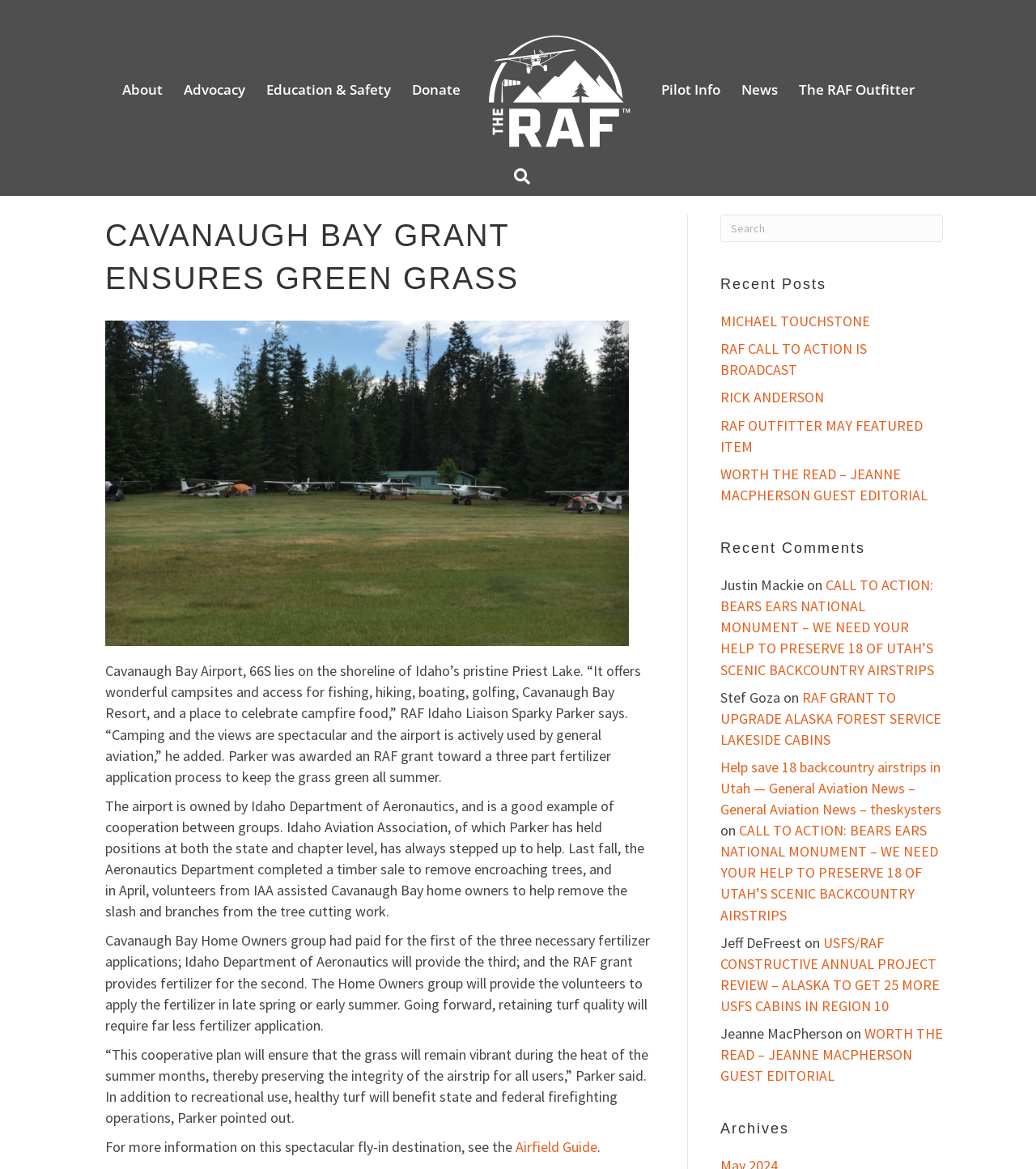Please identify the coordinates of the bounding box that should be clicked to fulfill this instruction: "Click on About".

[0.097, 0.058, 0.154, 0.095]